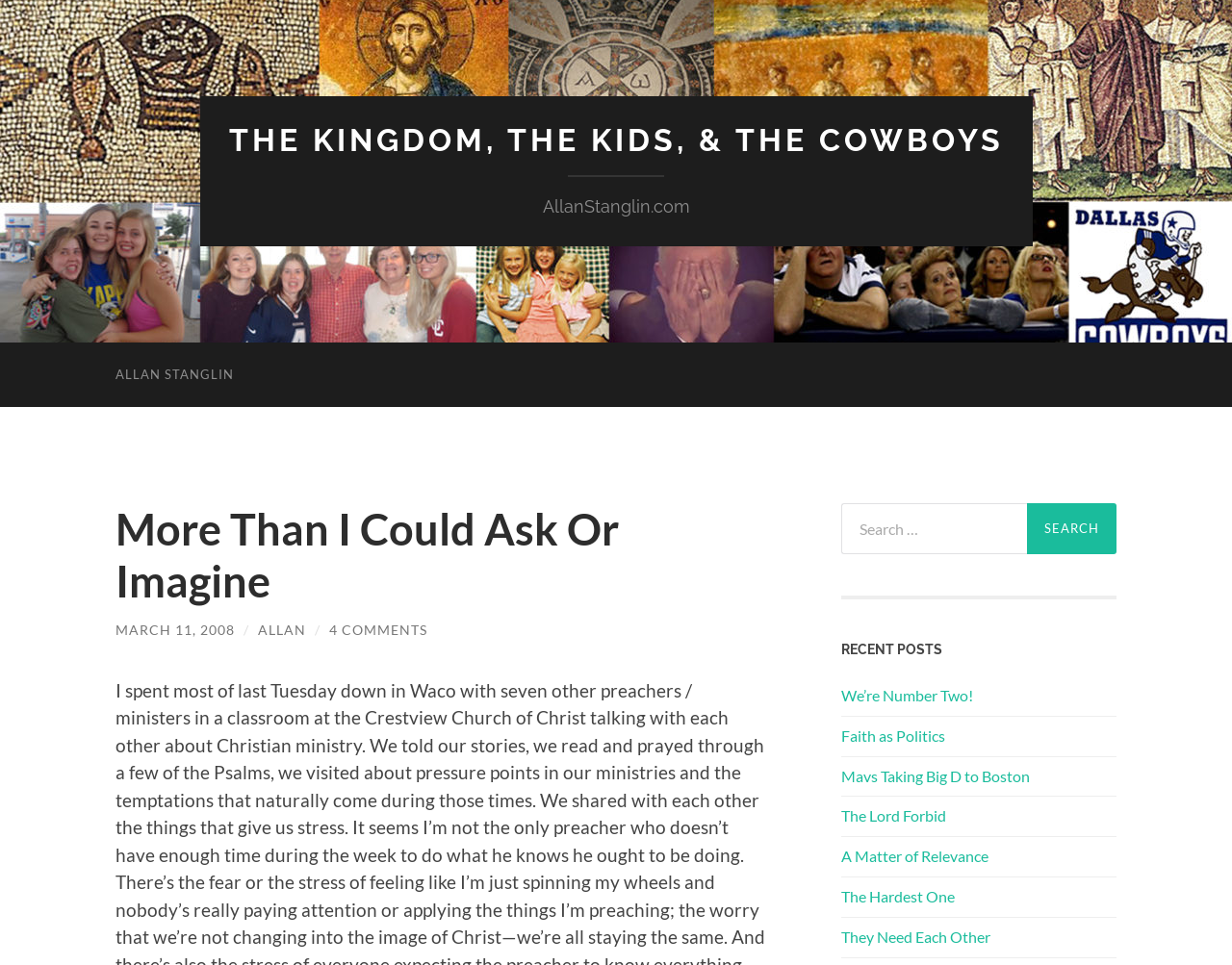Can you determine the bounding box coordinates of the area that needs to be clicked to fulfill the following instruction: "visit ALLAN STANGLIN's homepage"?

[0.078, 0.355, 0.205, 0.422]